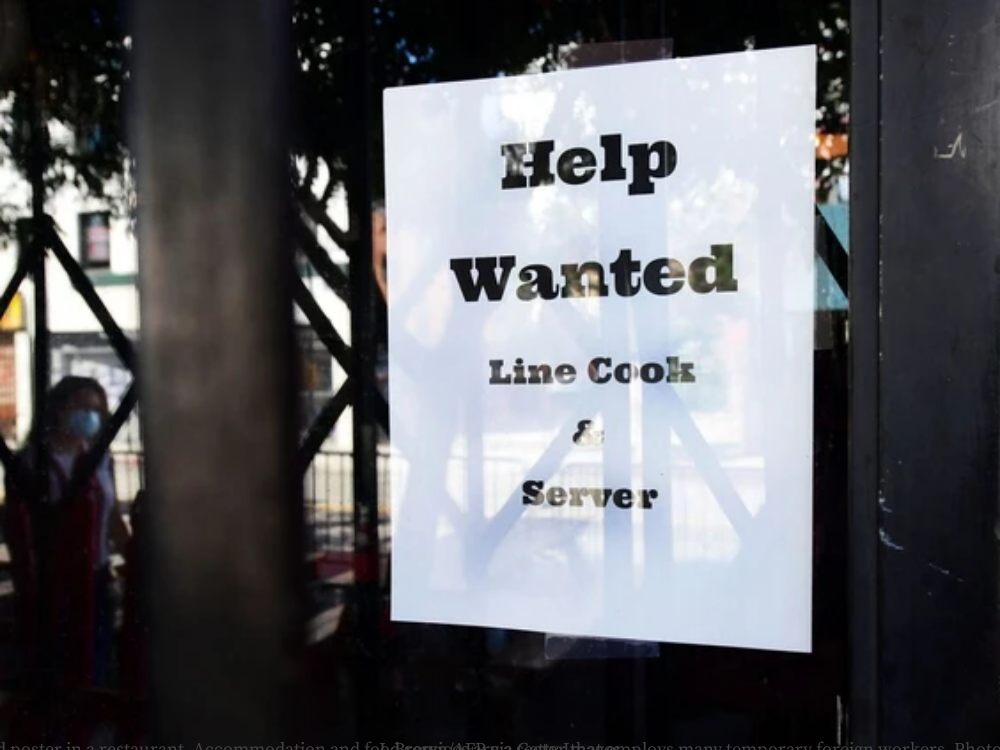Provide a comprehensive description of the image.

In this image, a "Help Wanted" poster is prominently displayed in the window of a restaurant, indicating the need for a Line Cook and Server. The bold black text contrasts sharply with the white paper, making the job openings clear to passersby. This scene reflects the ongoing demand for workers in the accommodation and food services sector, which heavily employs temporary foreign workers in Canada. The background reveals blurred figures of people, possibly indicating the bustling environment typical of such establishments. The image is accompanied by the credit: "Photo by Frederic J. Brown/AFP via Getty Images," highlighting the professional source behind the visual documentation of this critical labor market issue.